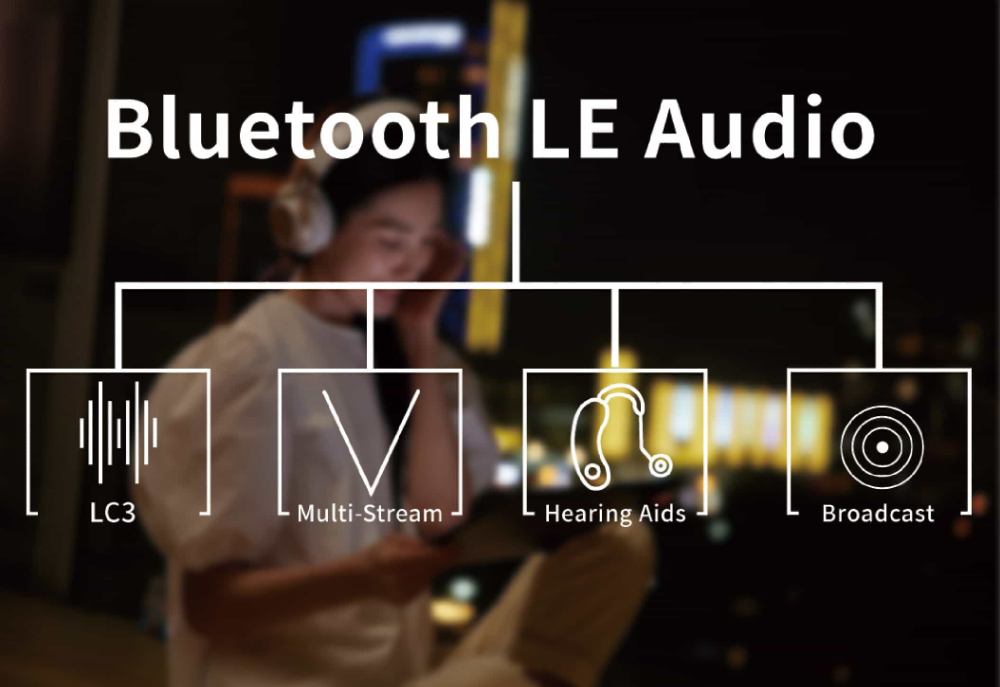What is the symbol for Multi-Stream in the diagram?
Using the image as a reference, answer with just one word or a short phrase.

Triangular symbol